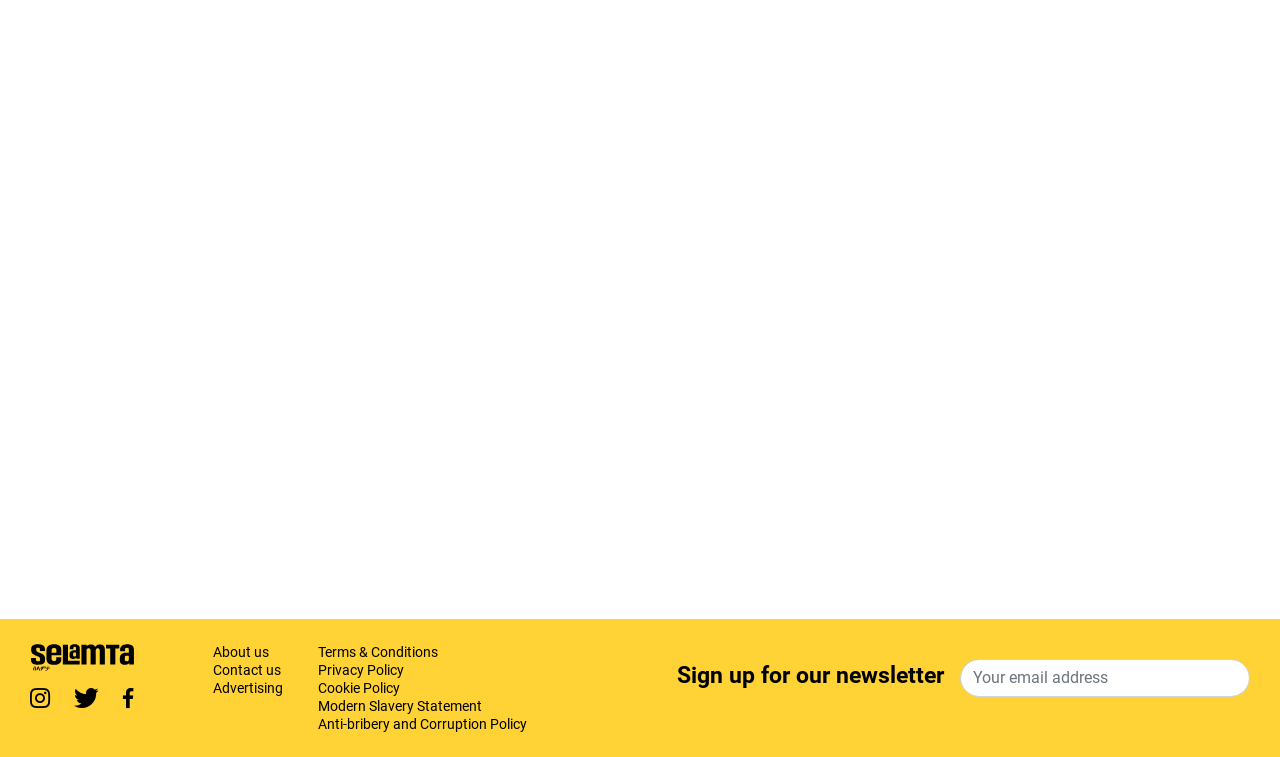What is the purpose of the textbox?
Please provide a detailed and comprehensive answer to the question.

I found the textbox element with the label 'Your email address' and the required attribute set to True. This suggests that the purpose of the textbox is to enter an email address, likely for signing up for a newsletter.